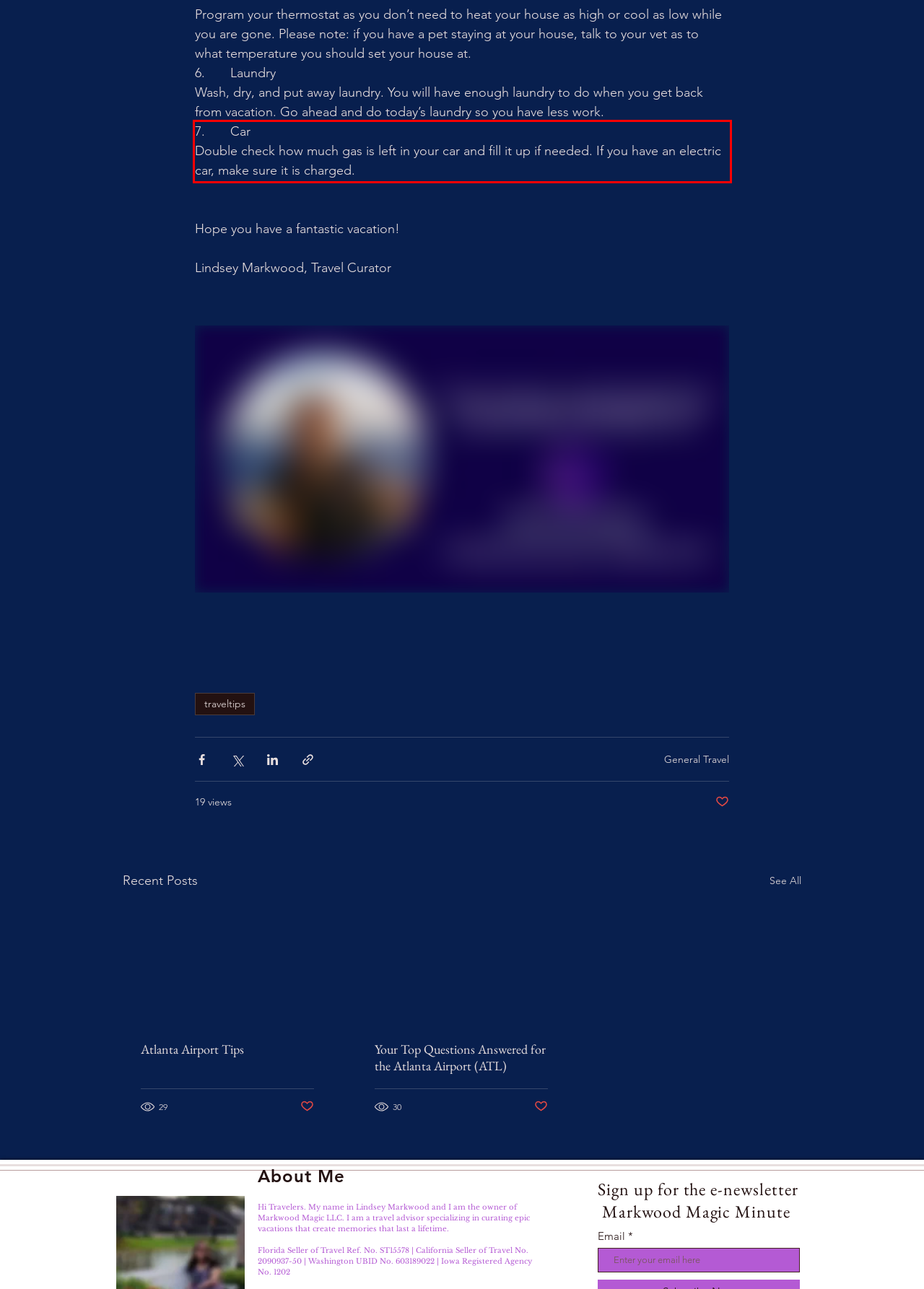Please identify and extract the text content from the UI element encased in a red bounding box on the provided webpage screenshot.

7. Car Double check how much gas is left in your car and fill it up if needed. If you have an electric car, make sure it is charged.